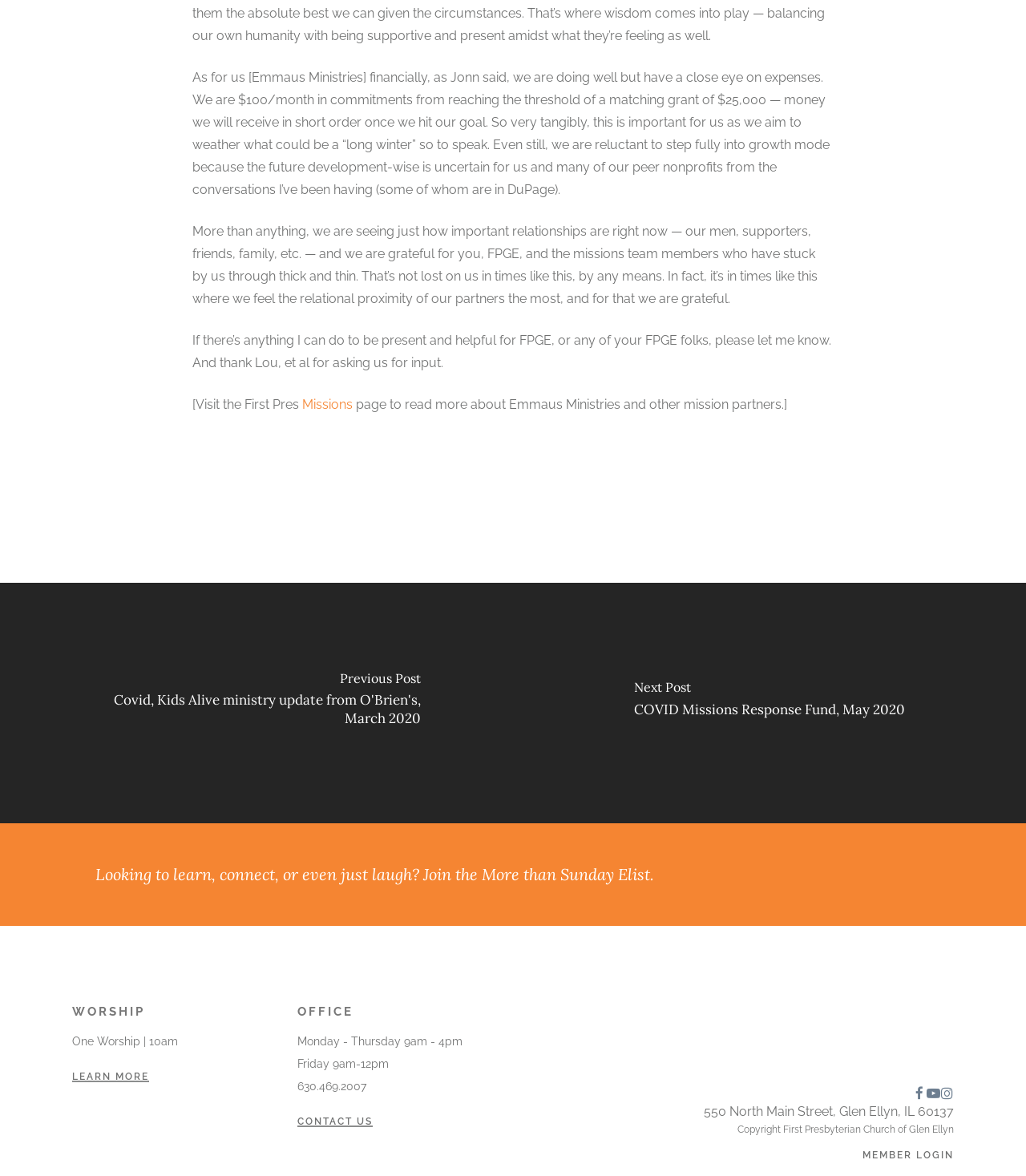What is the amount of the matching grant mentioned?
Give a one-word or short-phrase answer derived from the screenshot.

$25,000